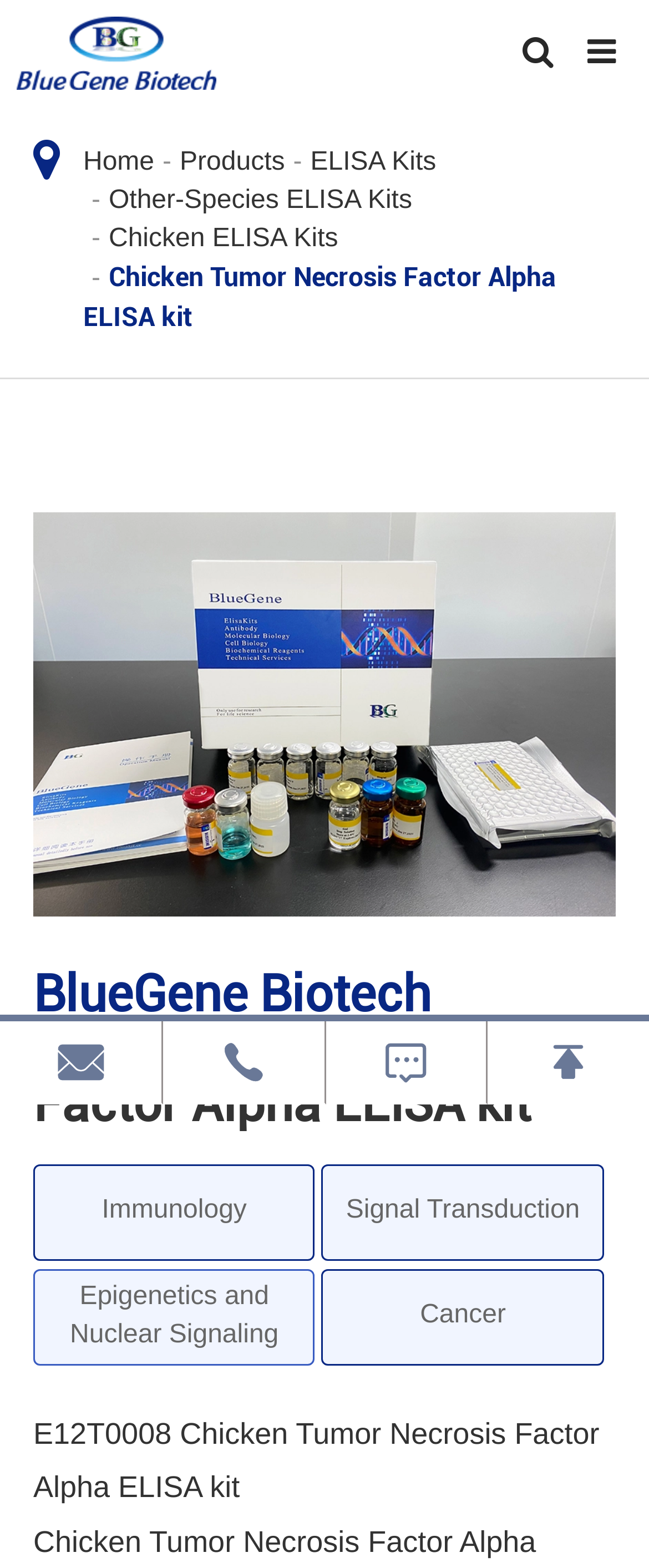Based on the provided description, "Immunology", find the bounding box of the corresponding UI element in the screenshot.

[0.051, 0.742, 0.486, 0.804]